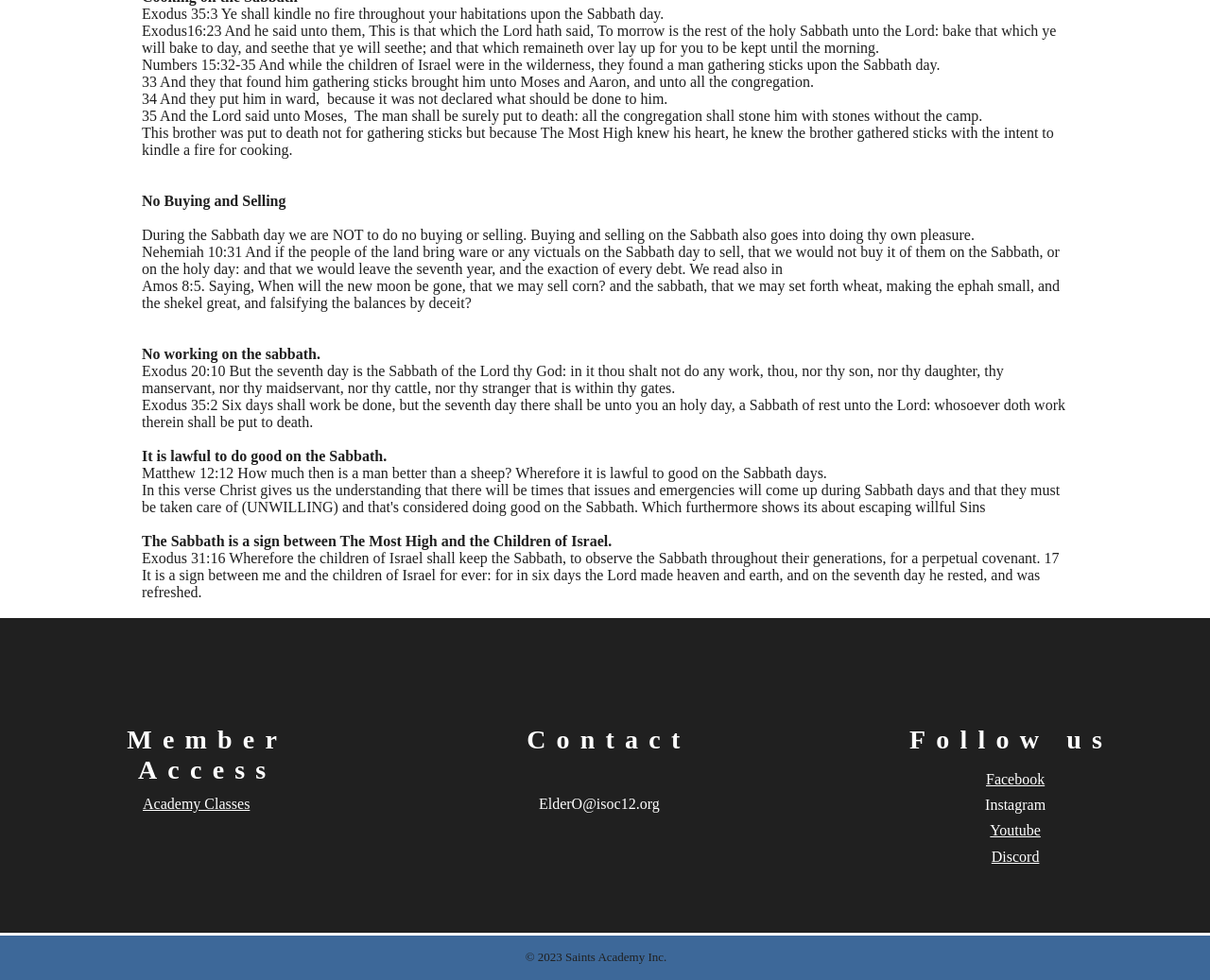Provide the bounding box coordinates of the HTML element this sentence describes: "Facebook".

[0.815, 0.787, 0.863, 0.803]